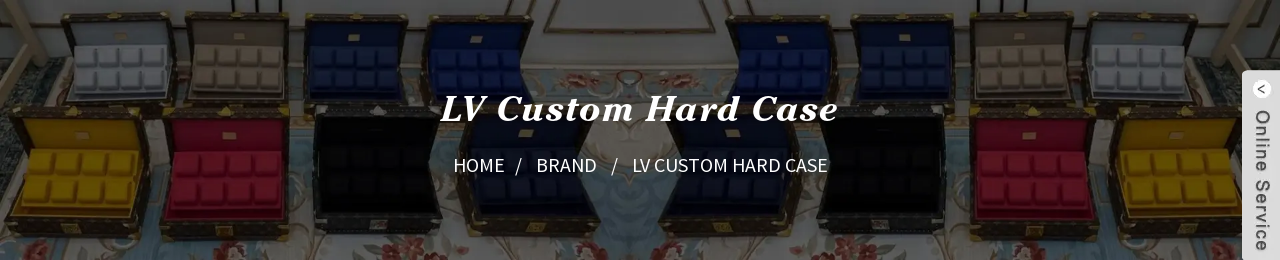Break down the image into a detailed narrative.

The image showcases a stunning collection of LV Custom Hard Cases, each elegantly displayed with their distinctive colors and luxurious interiors. Arranged in a symmetrical layout, the cases feature a variety of hues, including deep blue, vibrant yellow, classic black, rich pink, and soft grey. The interiors are plush with compartments designed for organization, reflecting the meticulous craftsmanship LV is known for. This visual captures the essence of premium storage solutions, seamlessly blending style and functionality, making it an ideal choice for discerning customers. The backdrop hints at an upscale environment, further enhancing the allure of these exquisite hard cases, perfect for travelers and collectors alike.